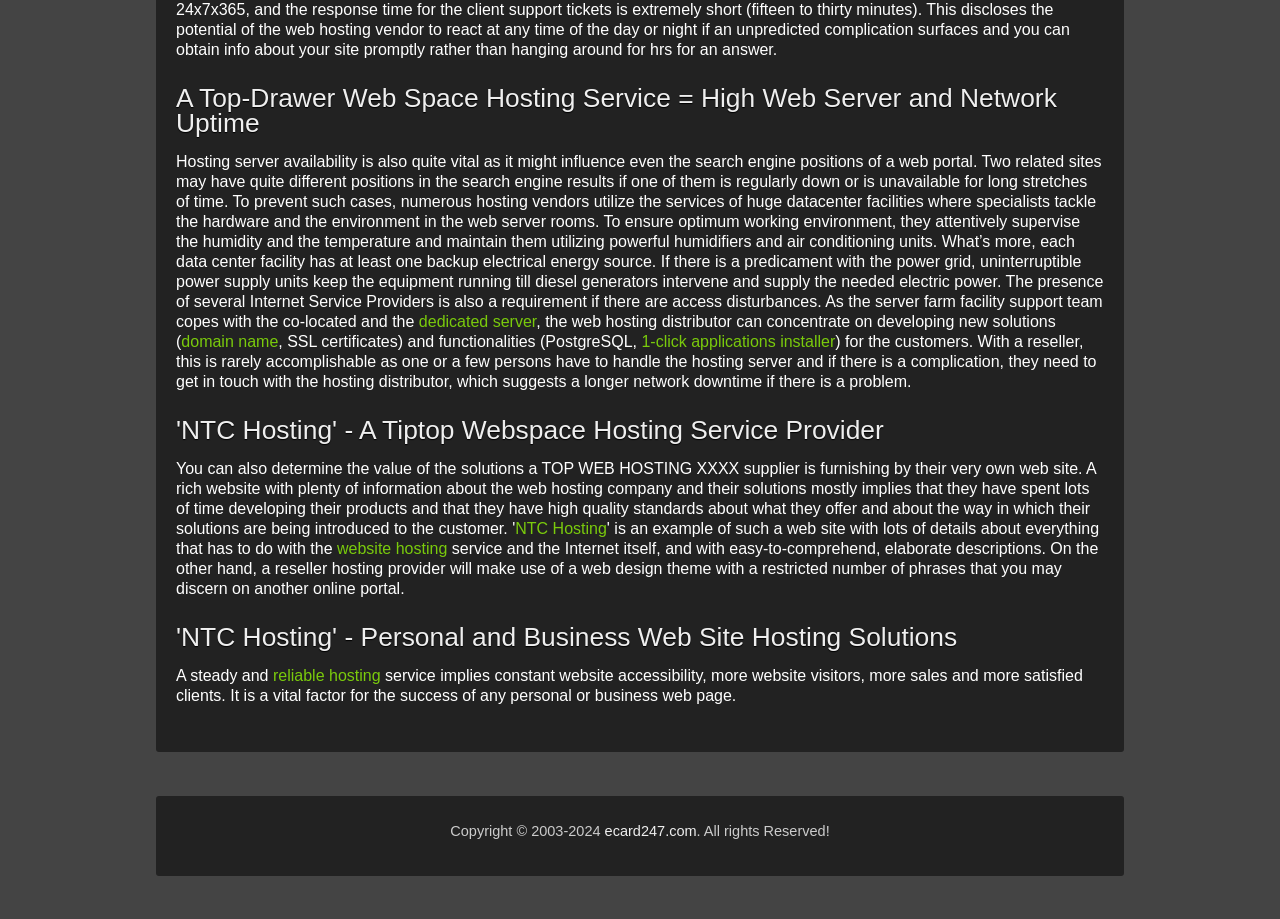Determine the bounding box for the described UI element: "ecard247.com".

[0.472, 0.895, 0.544, 0.912]